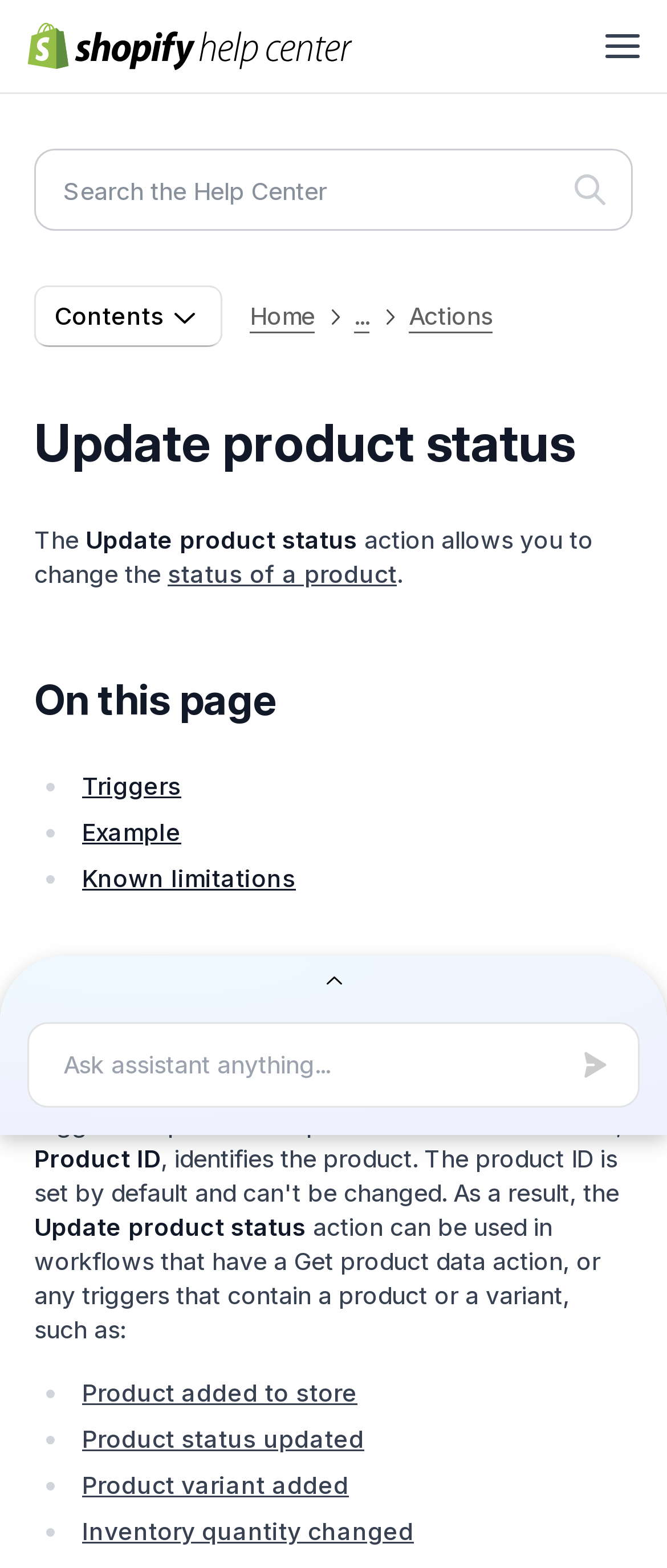Locate the bounding box coordinates of the item that should be clicked to fulfill the instruction: "Click the 'Actions' link".

[0.613, 0.191, 0.738, 0.213]